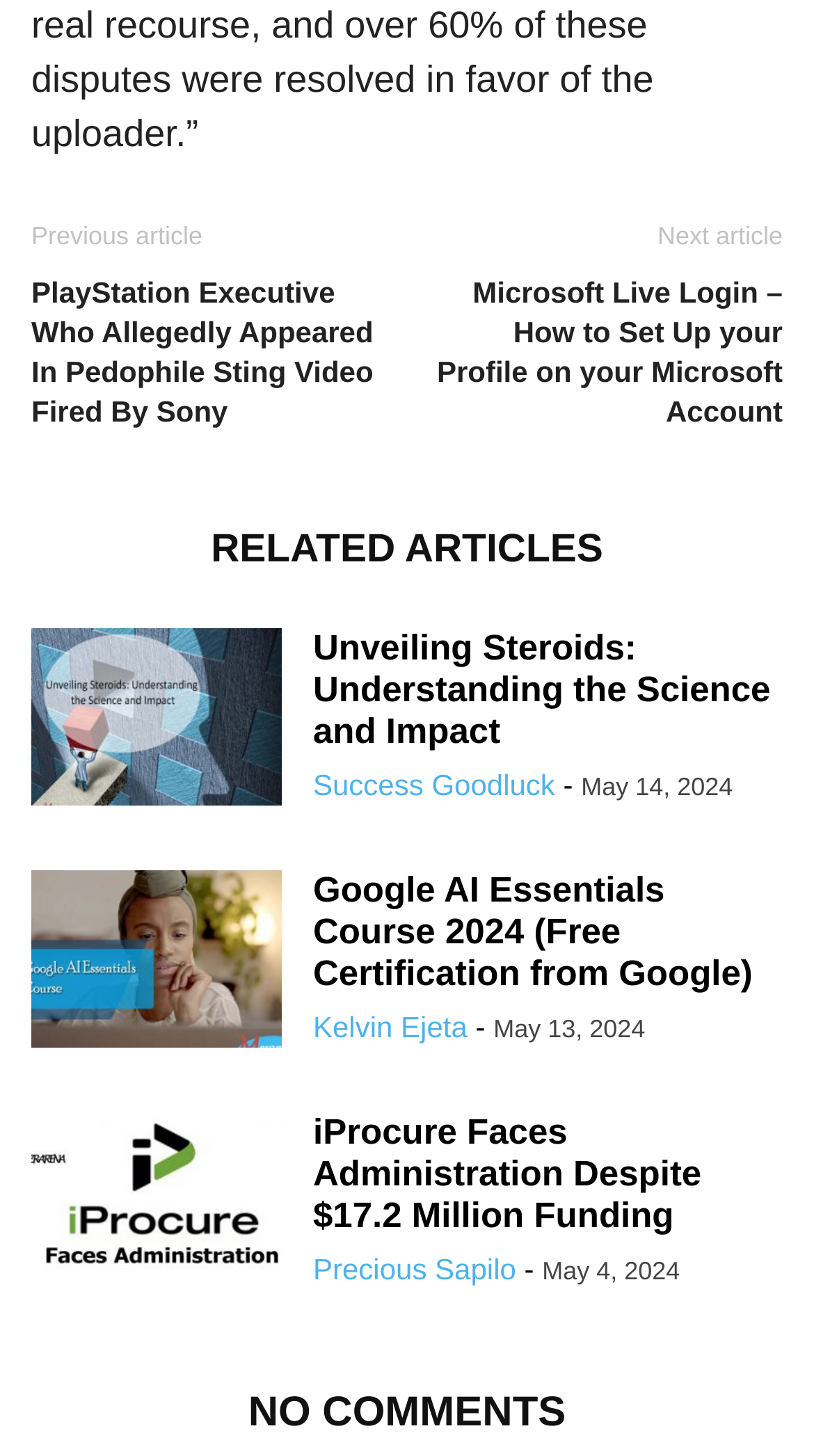Who is the author of the third related article?
Provide a detailed answer to the question, using the image to inform your response.

I looked at the third link under the 'RELATED ARTICLES' section, and its author is 'Precious Sapilo'.